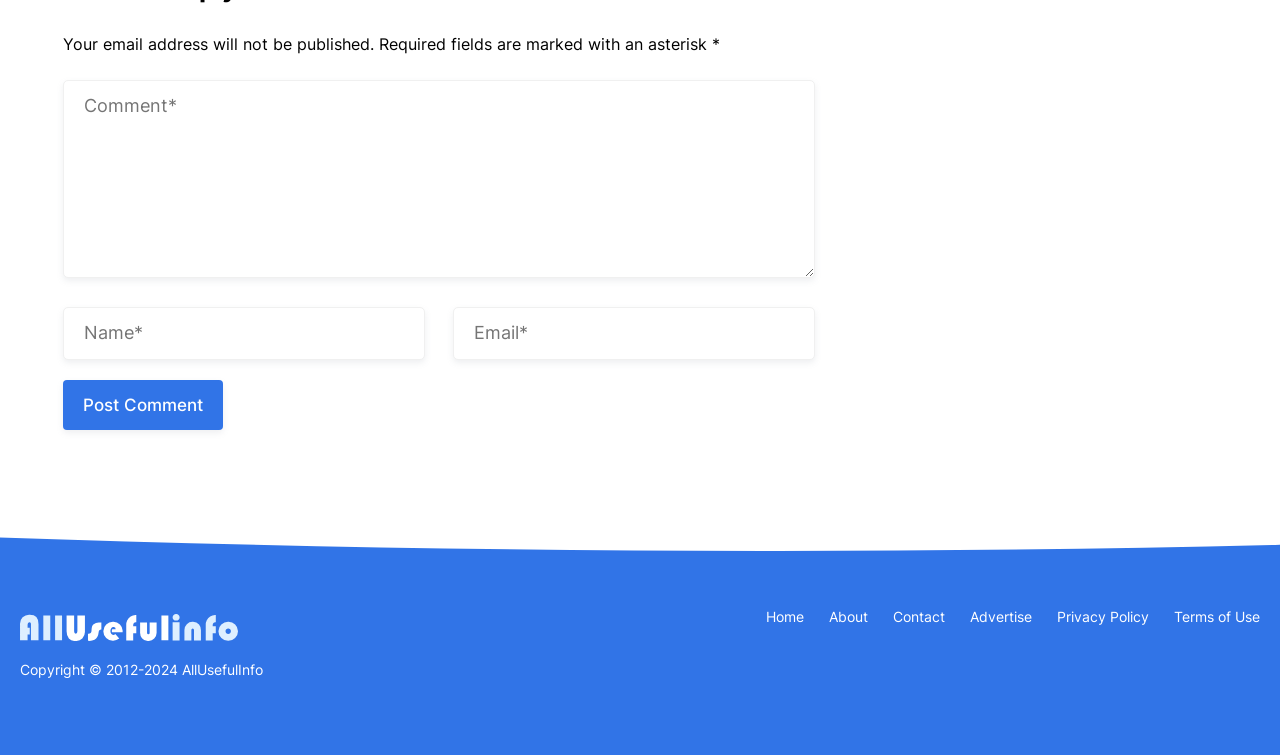Indicate the bounding box coordinates of the element that needs to be clicked to satisfy the following instruction: "Enter your email address". The coordinates should be four float numbers between 0 and 1, i.e., [left, top, right, bottom].

[0.049, 0.106, 0.636, 0.368]